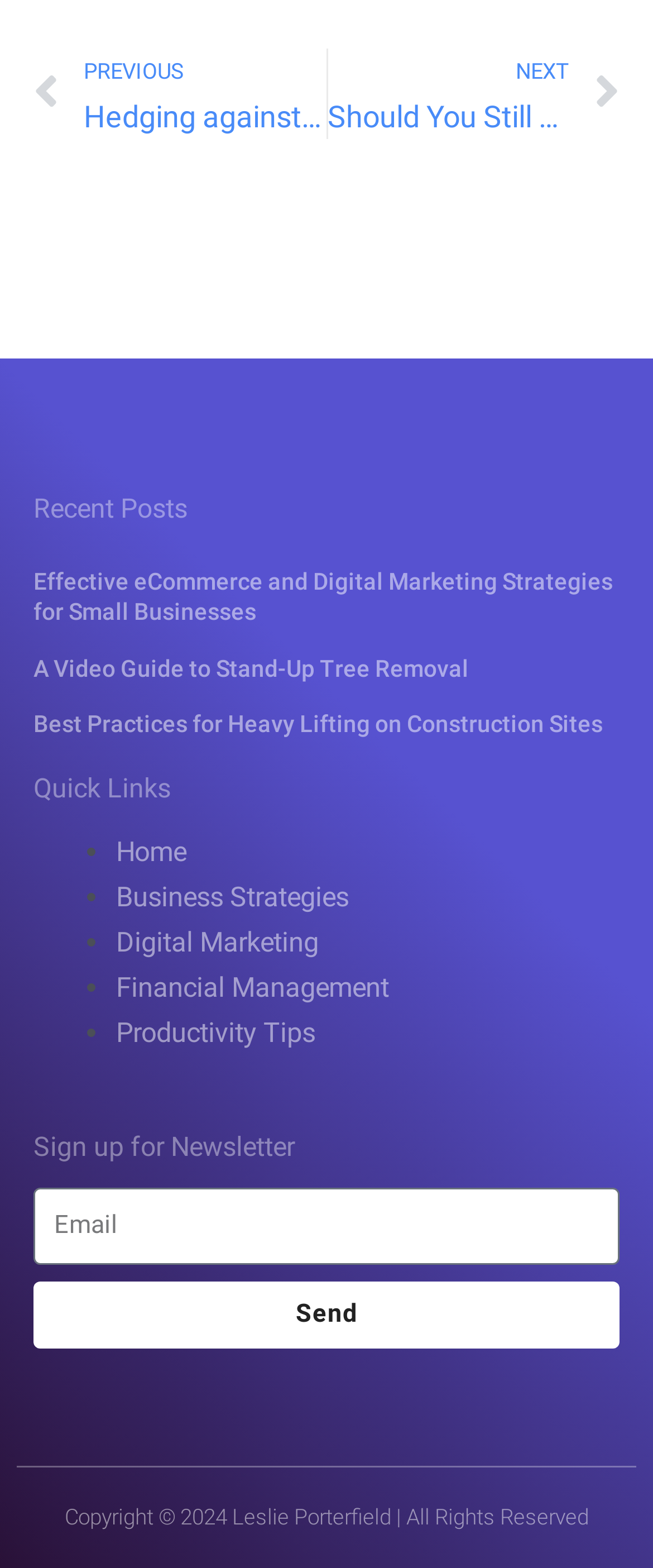Please give a concise answer to this question using a single word or phrase: 
How many articles are listed on the webpage?

3